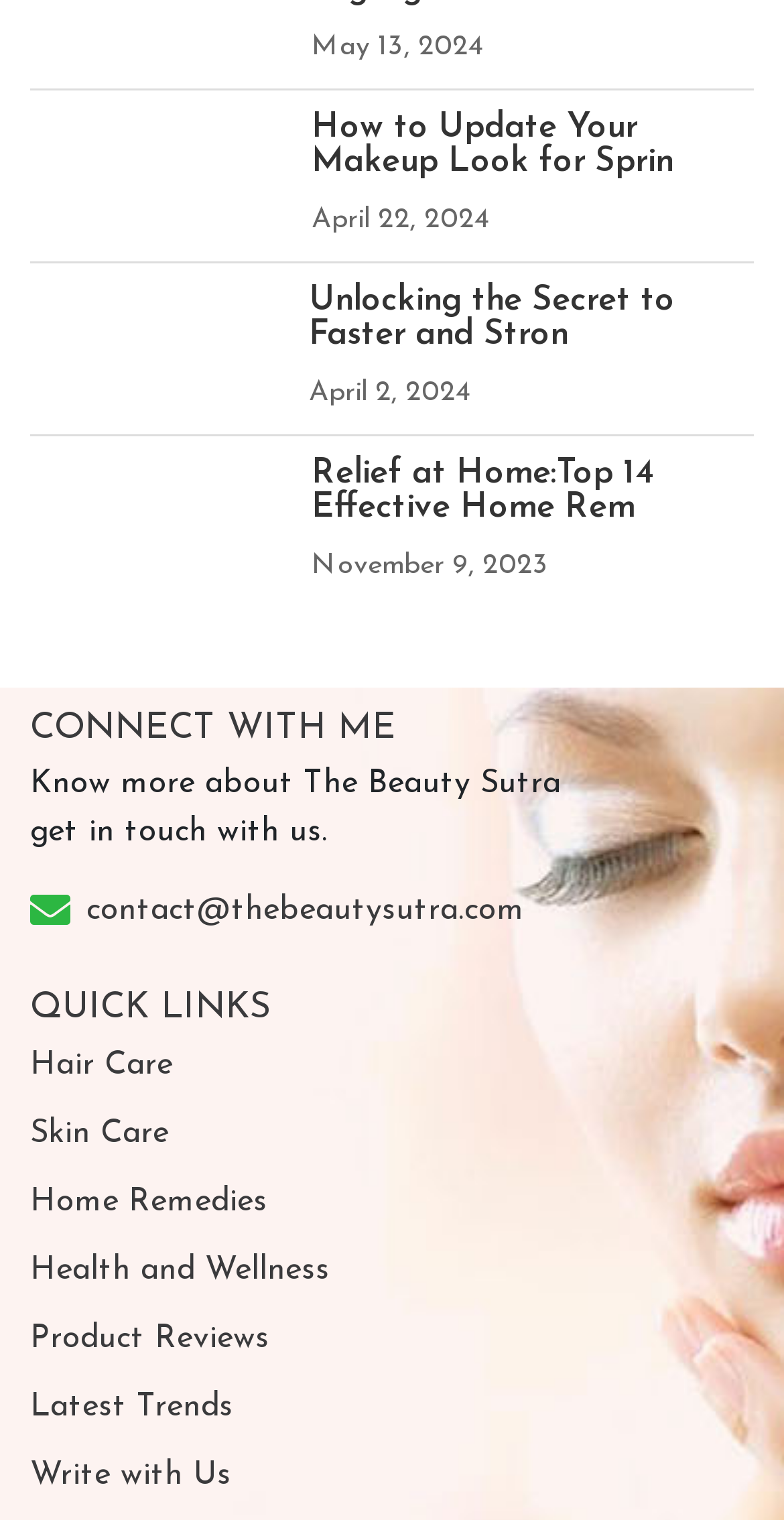Please provide the bounding box coordinates for the element that needs to be clicked to perform the instruction: "Read the article about updating makeup look for spring". The coordinates must consist of four float numbers between 0 and 1, formatted as [left, top, right, bottom].

[0.038, 0.072, 0.962, 0.173]